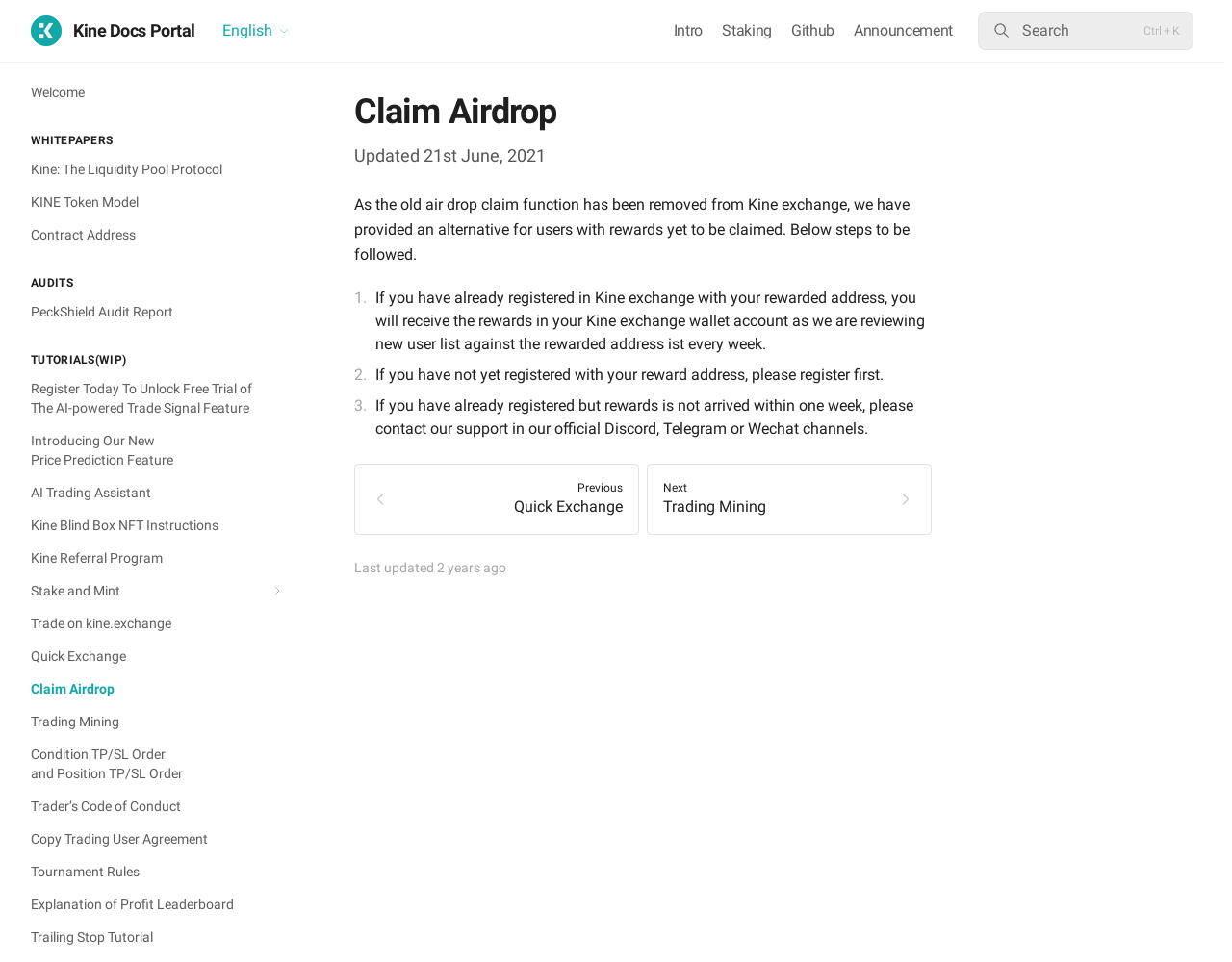What is the topic of the tutorials section?
Please respond to the question with a detailed and well-explained answer.

The tutorials section provides guides and instructions on trading and mining, including topics such as registering for Kine exchange, claiming rewards, and using the AI-powered trade signal feature.